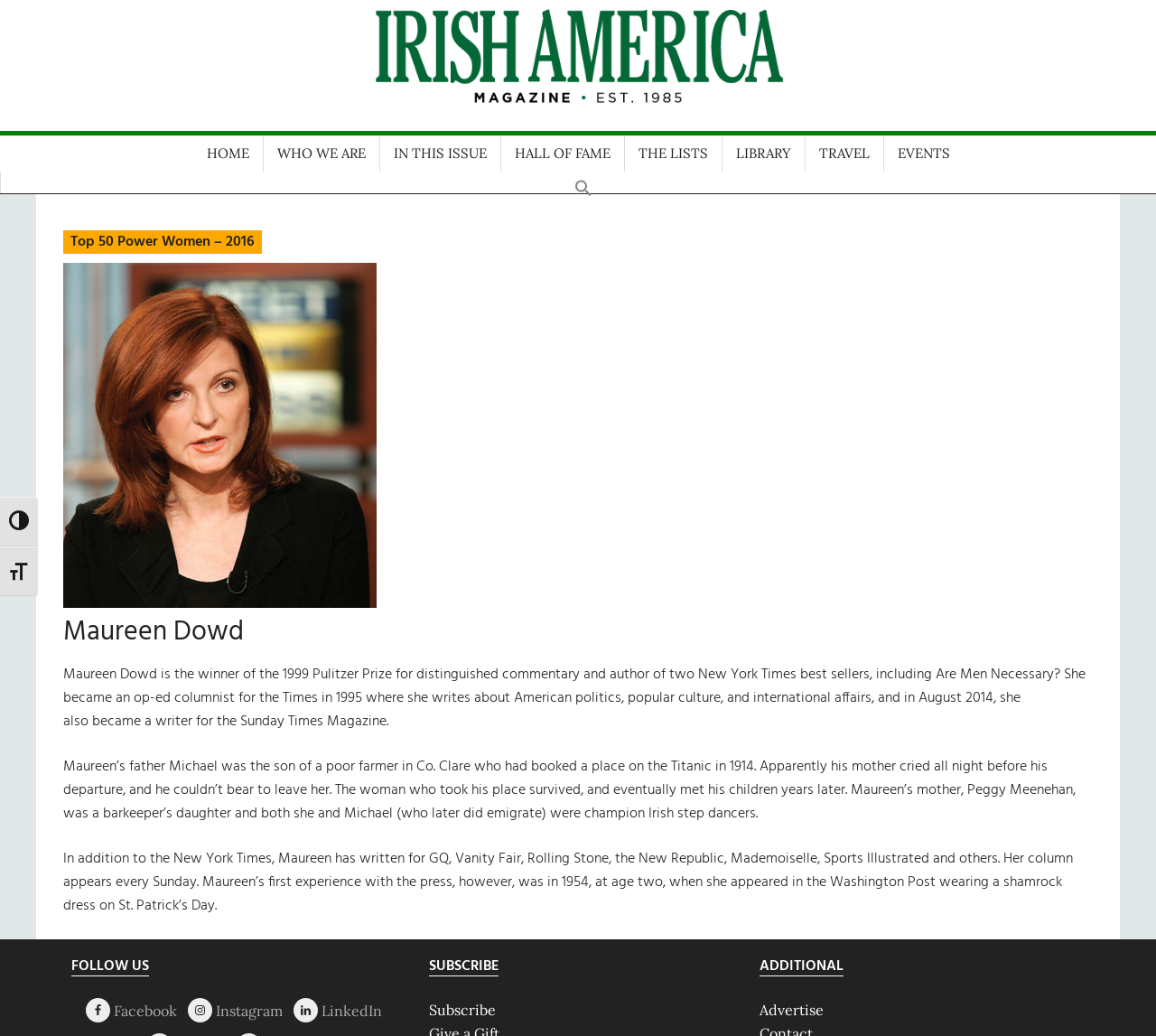Please give the bounding box coordinates of the area that should be clicked to fulfill the following instruction: "Read more about the 'Huey'". The coordinates should be in the format of four float numbers from 0 to 1, i.e., [left, top, right, bottom].

None